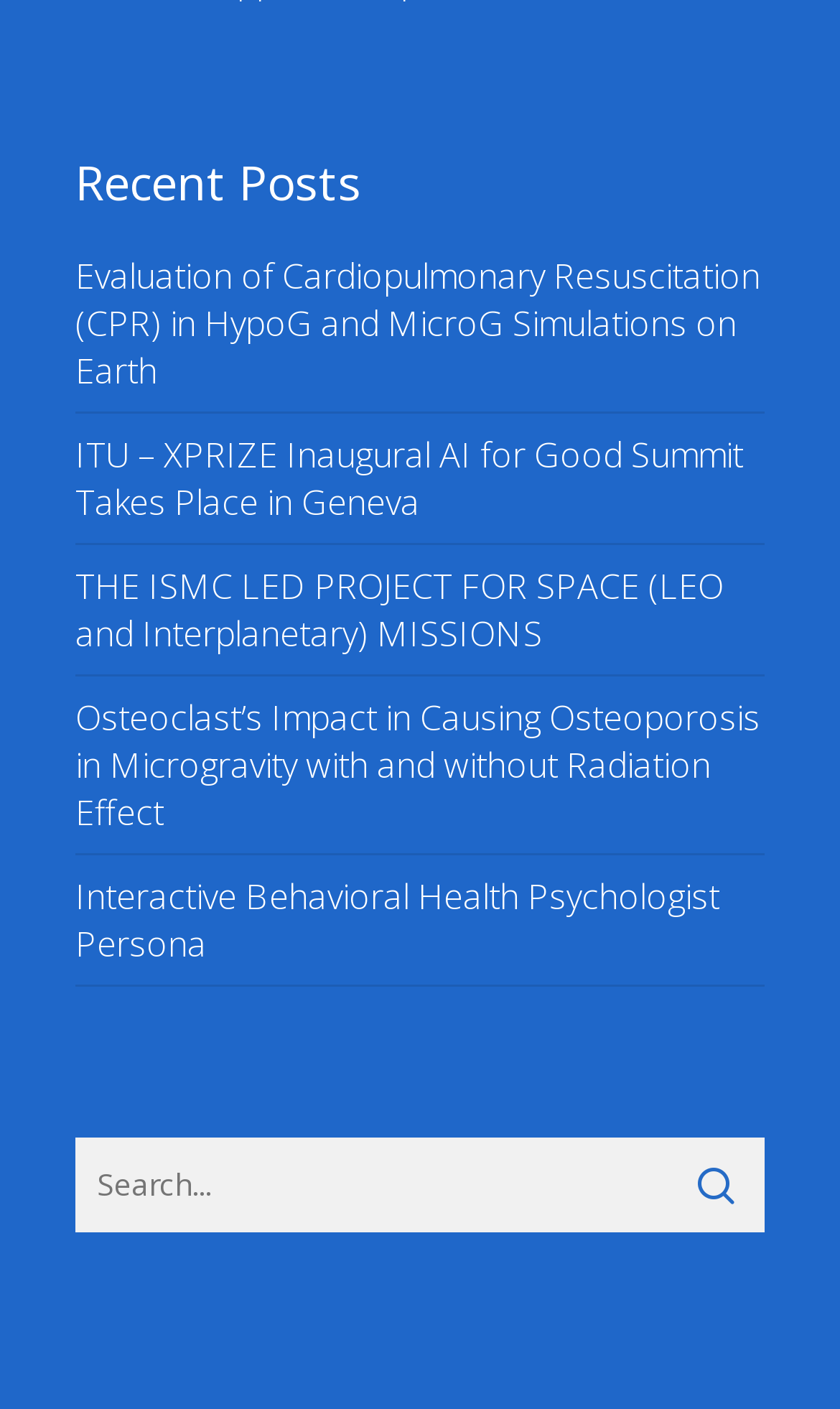Determine the bounding box coordinates for the HTML element mentioned in the following description: "Search". The coordinates should be a list of four floats ranging from 0 to 1, represented as [left, top, right, bottom].

[0.795, 0.806, 0.91, 0.876]